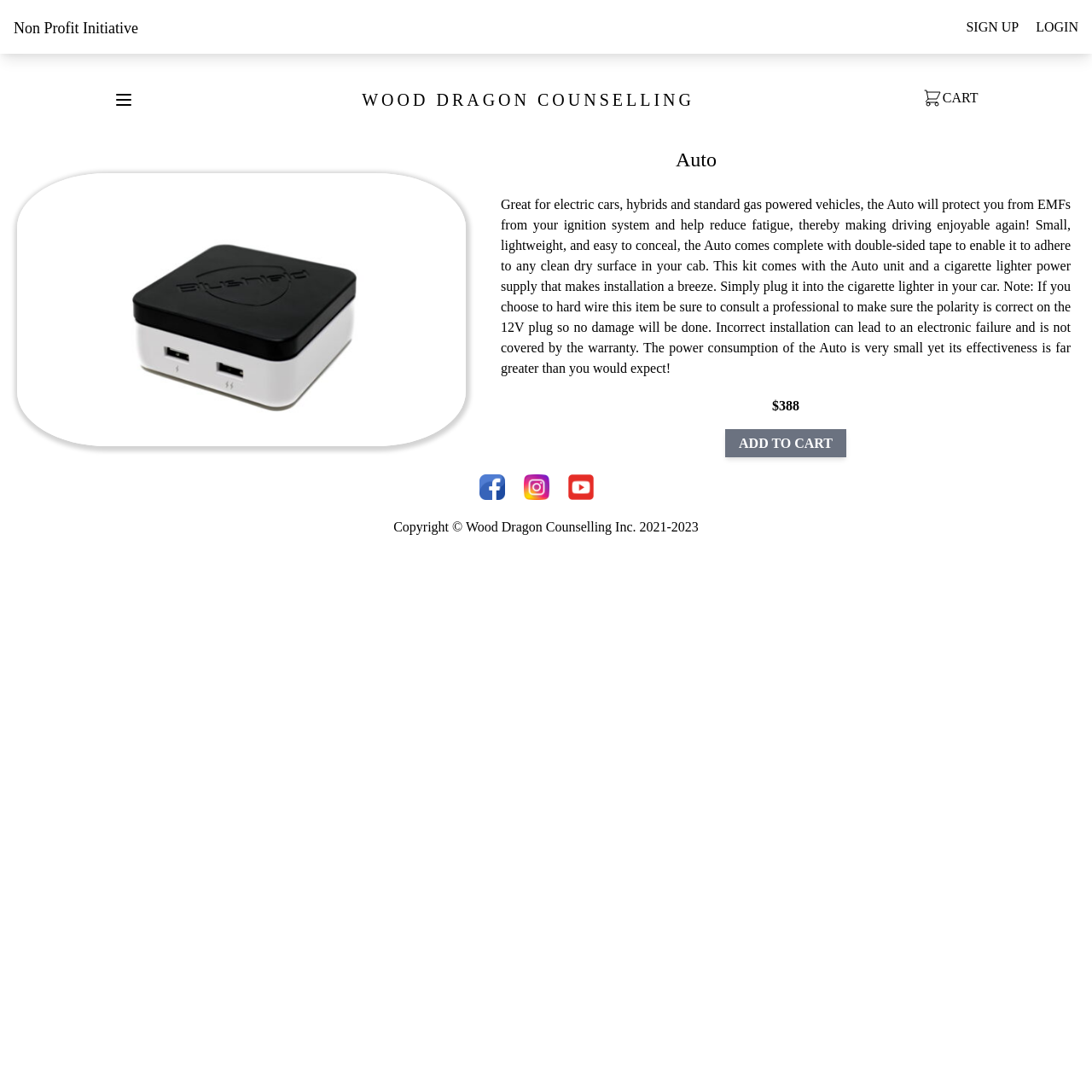Refer to the screenshot and give an in-depth answer to this question: How many social media links are there at the bottom of the webpage?

I found the answer by looking at the bottom of the webpage, where I saw links to Facebook, Instagram, and Youtube, which are three social media platforms.